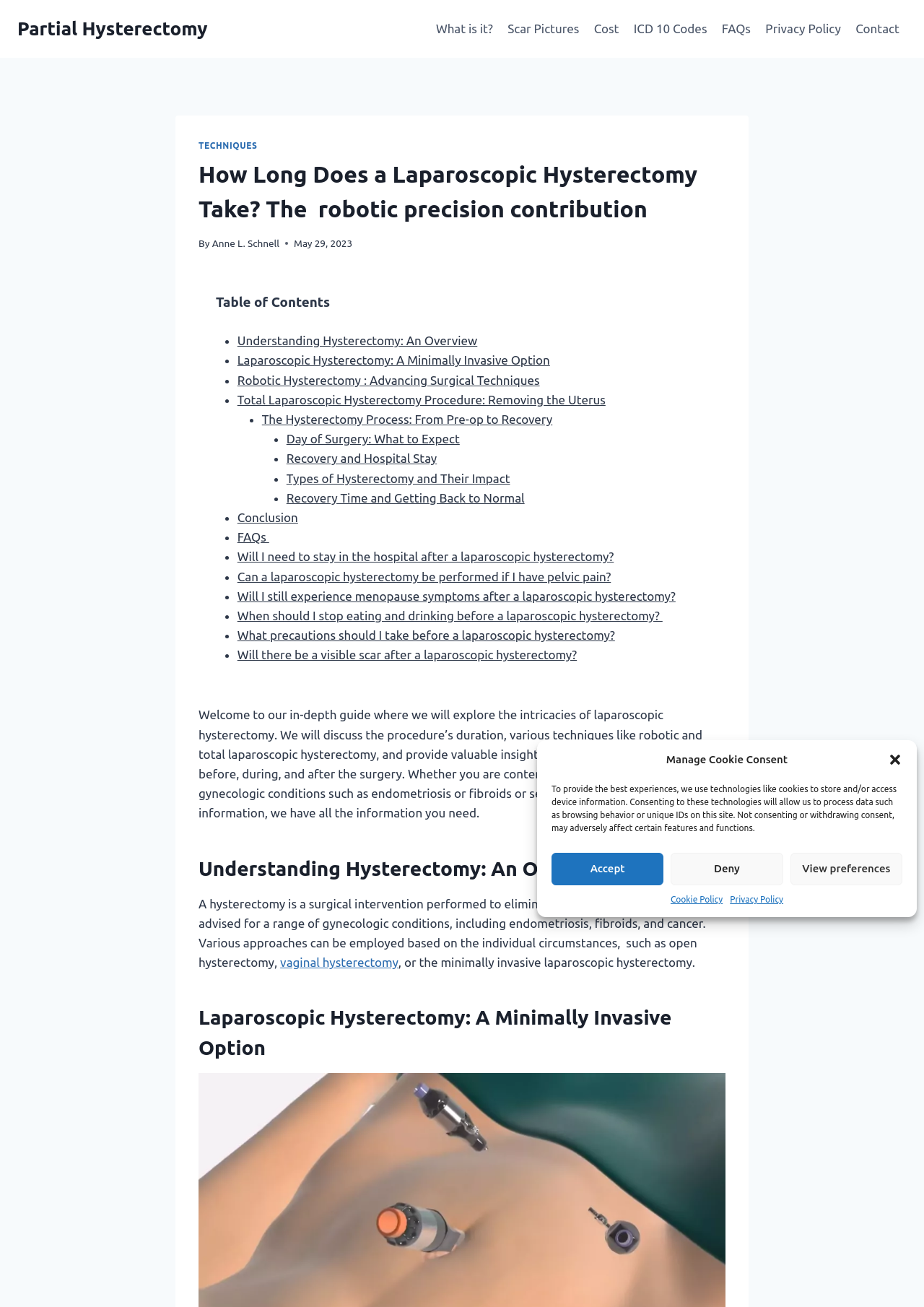Use a single word or phrase to answer the following:
How many links are in the Table of Contents?

14